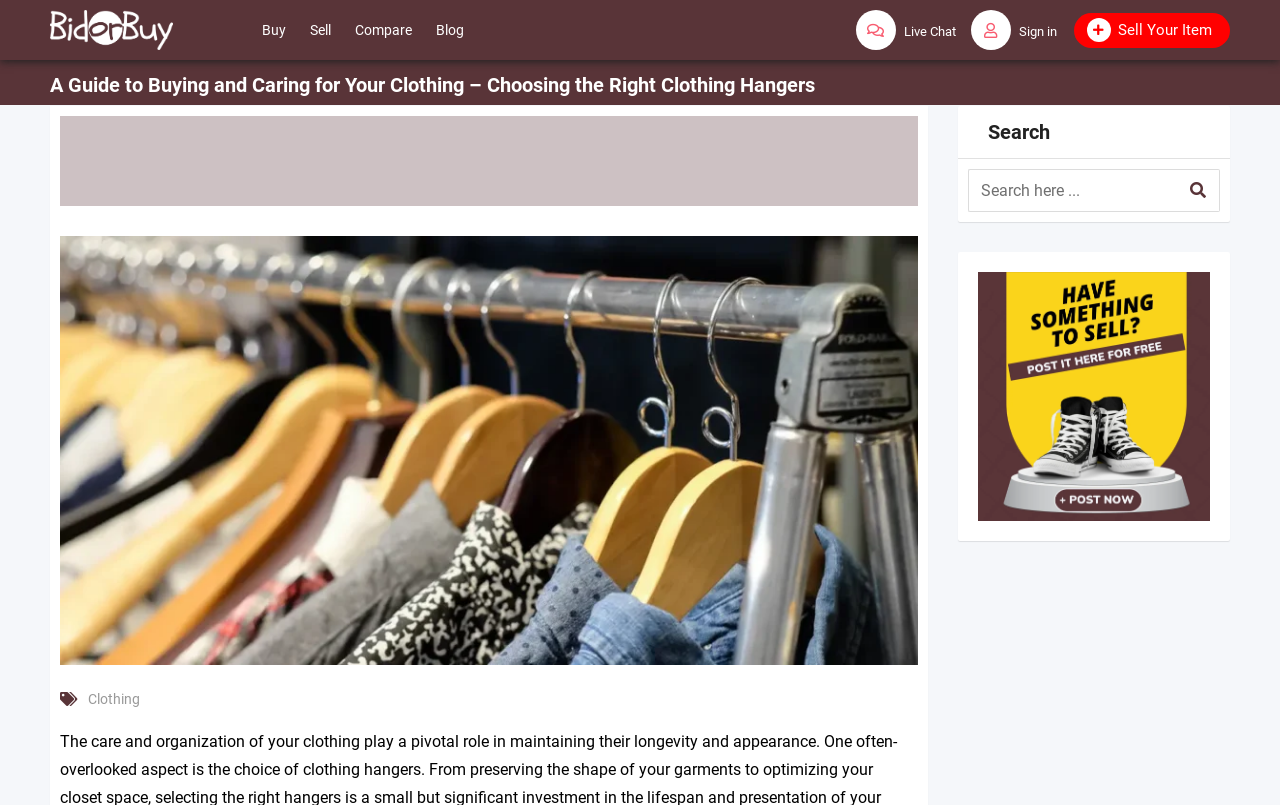Give a detailed account of the webpage, highlighting key information.

The webpage is a guide to buying and caring for clothing, with a focus on choosing the right clothing hangers. At the top left, there is a link to "Bid or Buy" accompanied by an image with the same text. On the top right, there are several links, including "Sign in", "Live Chat", and "Sell Your Item". Below these links, there are four more links: "Buy", "Sell", "Compare", and "Blog".

The main heading of the page, "A Guide to Buying and Caring for Your Clothing – Choosing the Right Clothing Hangers", is located below the top links. Below the heading, there is an iframe containing an advertisement. To the right of the advertisement, there is a link to "Clothing".

On the bottom left, there is a search bar with a heading "Search" above it. The search bar contains a textbox with a placeholder text "Search here..." and a search button with a magnifying glass icon. Below the search bar, there is a figure with a link.

The webpage has a total of 7 links at the top, 1 iframe, 1 search bar, and 1 figure with a link. The layout is organized, with clear headings and concise text.